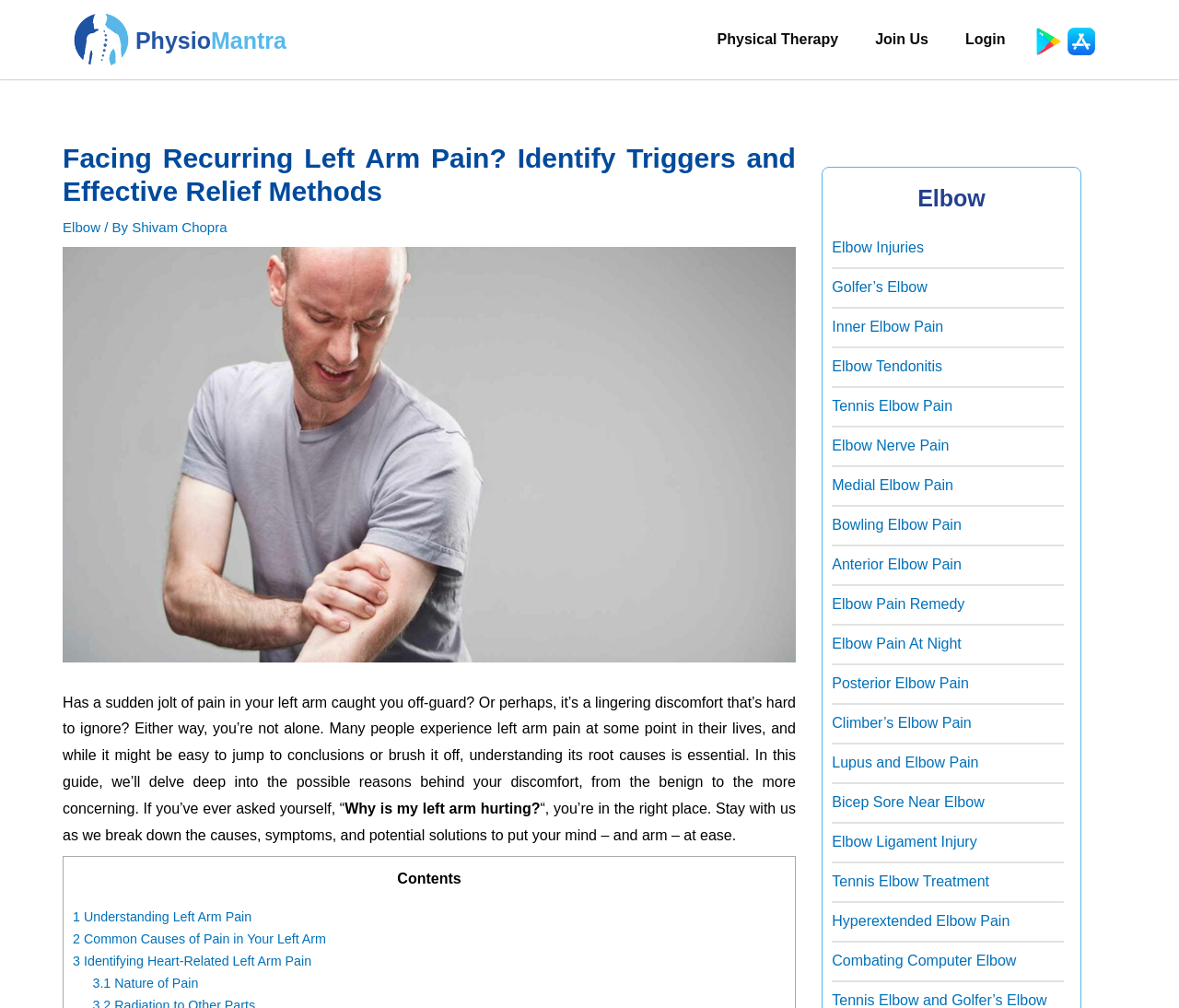Can you find and provide the main heading text of this webpage?

Facing Recurring Left Arm Pain? Identify Triggers and Effective Relief Methods